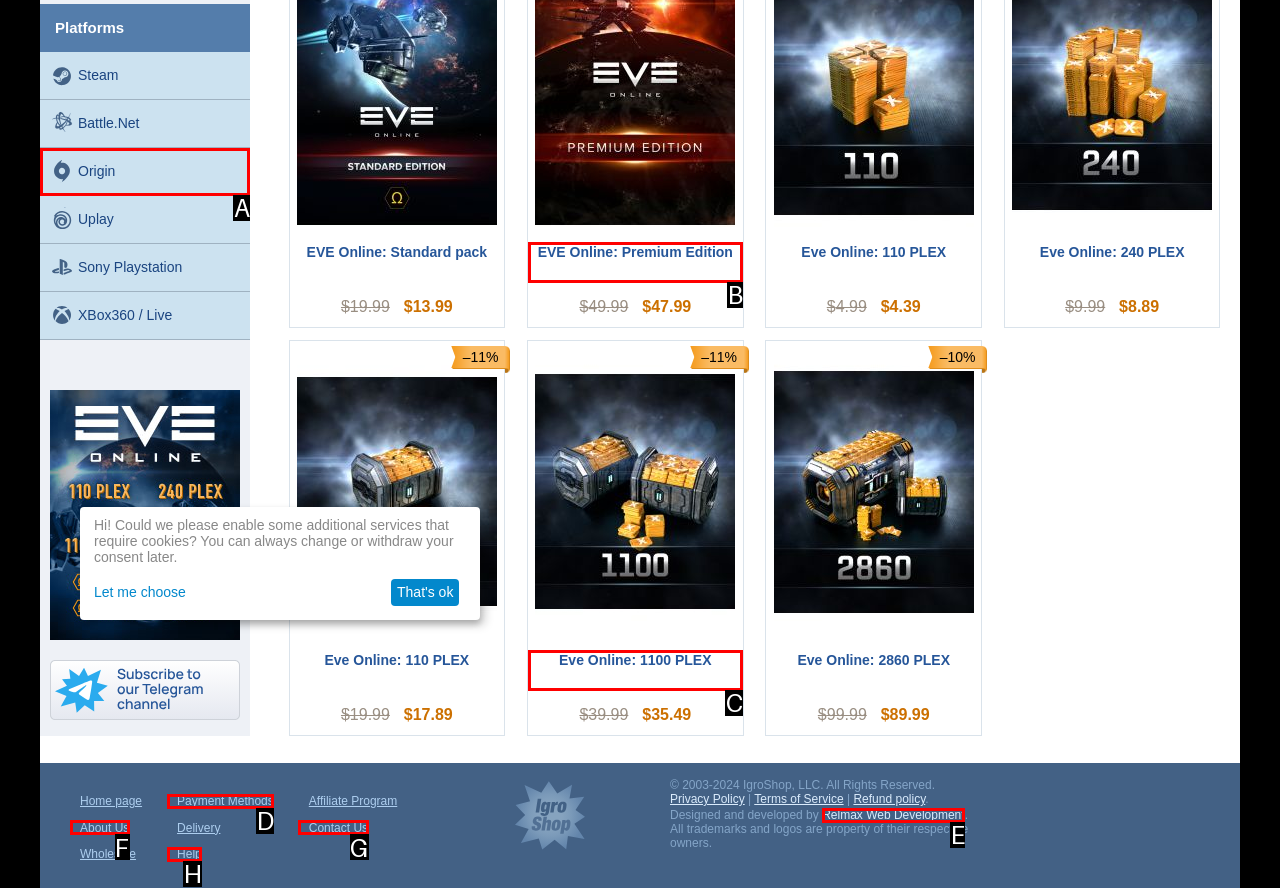Please identify the UI element that matches the description: Payment Methods
Respond with the letter of the correct option.

D